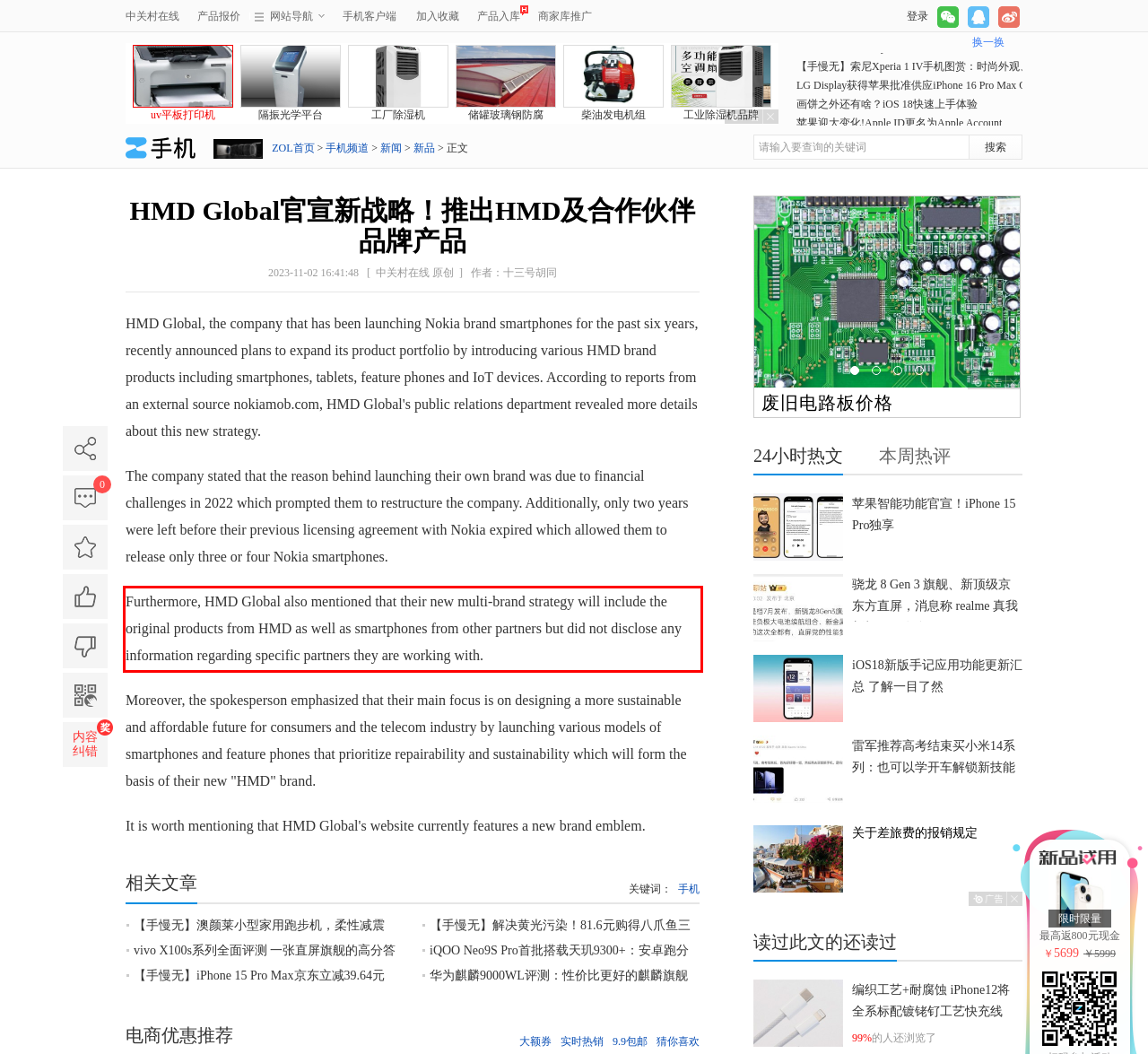There is a screenshot of a webpage with a red bounding box around a UI element. Please use OCR to extract the text within the red bounding box.

Furthermore, HMD Global also mentioned that their new multi-brand strategy will include the original products from HMD as well as smartphones from other partners but did not disclose any information regarding specific partners they are working with.